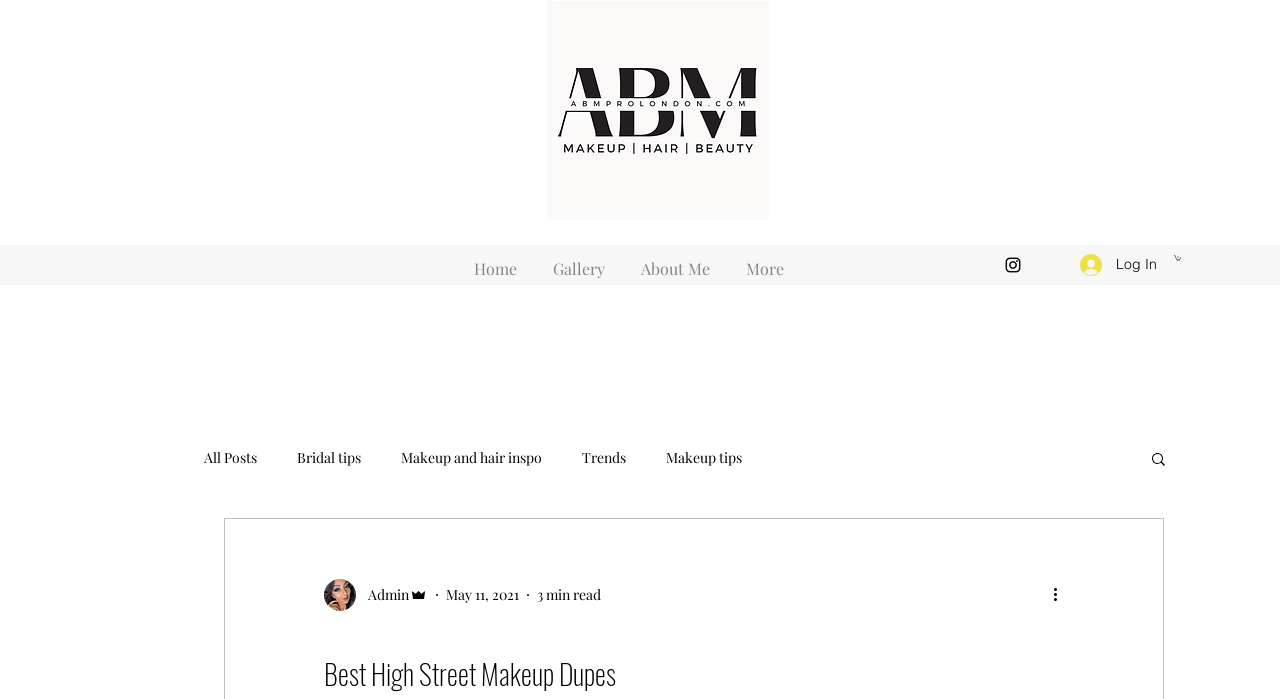Provide a brief response using a word or short phrase to this question:
How many items are in the cart?

0